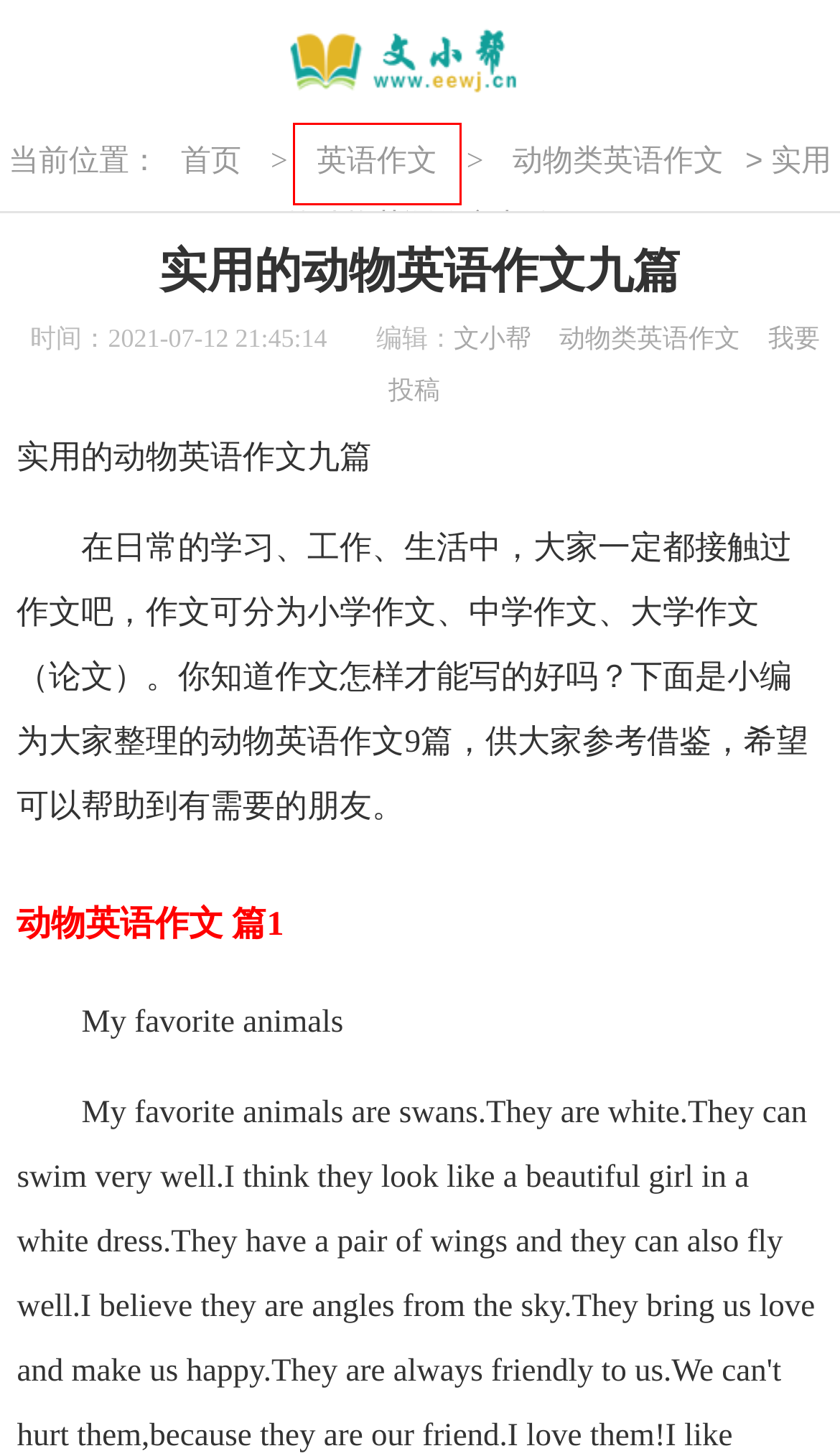Look at the screenshot of a webpage where a red bounding box surrounds a UI element. Your task is to select the best-matching webpage description for the new webpage after you click the element within the bounding box. The available options are:
A. 英语作文_文小帮
B. 【热门】动物英语作文合集五篇-动物类英语作文-文小帮
C. 文小帮-小学生作文,初中作文,高中作文,优秀作文
D. 动物英语作文锦集六篇-动物类英语作文-文小帮
E. 【必备】动物英语作文9篇-动物类英语作文-文小帮
F. 动物类英语作文_文小帮
G. 【热门】我爱我家作文500字锦集七篇-七年级上册-文小帮
H. 我的课余生活作文600字7篇-三年级上册-文小帮

A